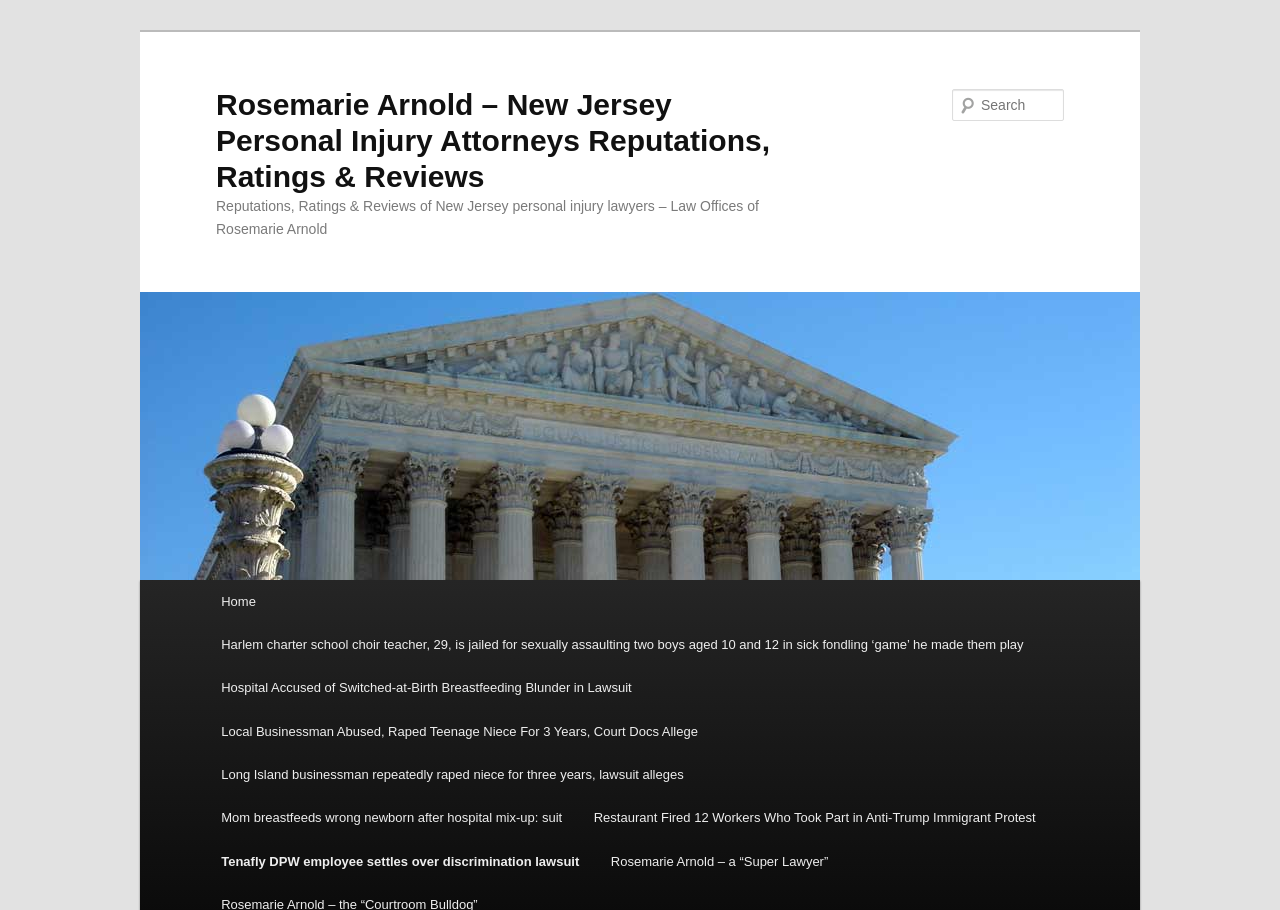Locate the bounding box coordinates of the element that needs to be clicked to carry out the instruction: "Learn more about Rosemarie Arnold". The coordinates should be given as four float numbers ranging from 0 to 1, i.e., [left, top, right, bottom].

[0.169, 0.097, 0.602, 0.212]